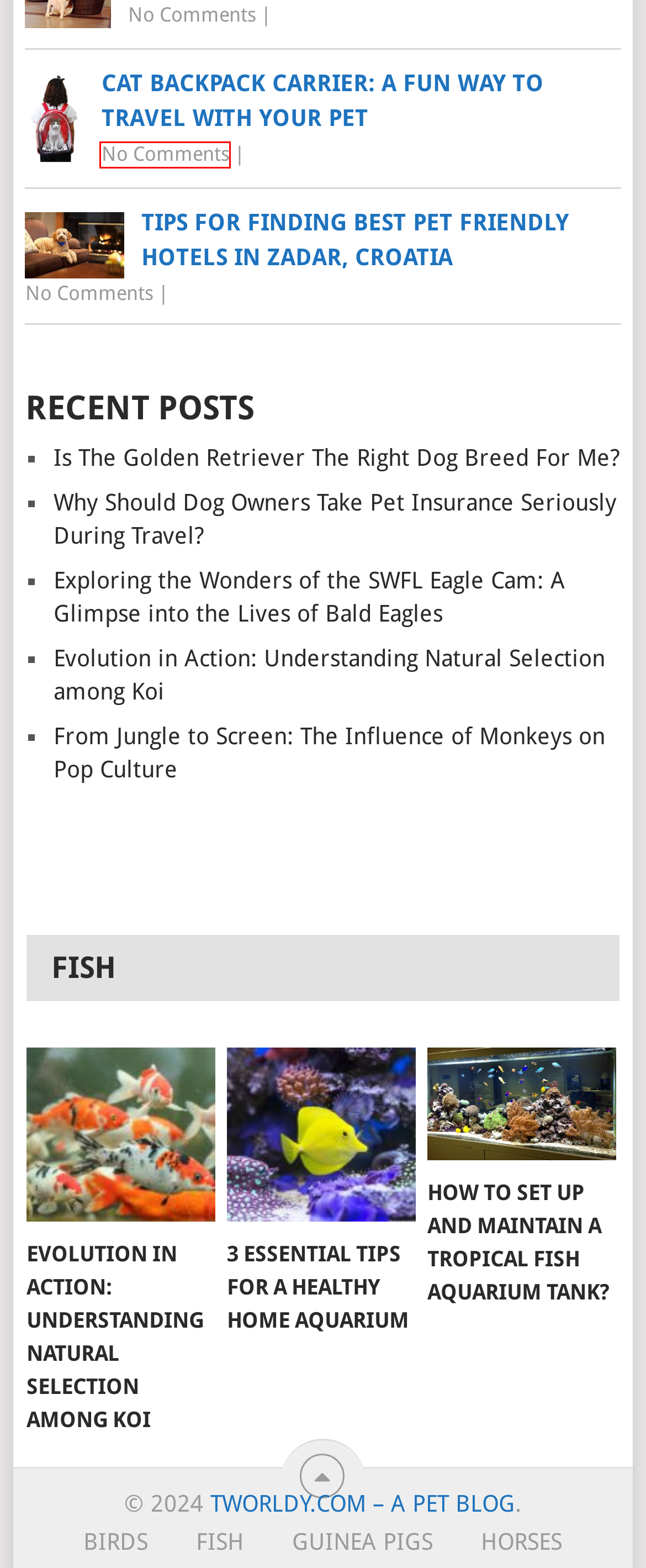Look at the screenshot of the webpage and find the element within the red bounding box. Choose the webpage description that best fits the new webpage that will appear after clicking the element. Here are the candidates:
A. 3 Essential Tips for a Healthy Home Aquarium
B. Birds
C. How to Set Up and Maintain A Tropical Fish Aquarium Tank?
D. Cat Backpack Carrier: A Fun Way To Travel with Your Pet
E. Why Should Dog Owners Take Pet Insurance Seriously During Travel?
F. Exploring the Wonders of the SWFL Eagle Cam: A Glimpse into the Lives of Bald Eagles
G. Horses
H. Is The Golden Retriever The Right Dog Breed For Me?

D